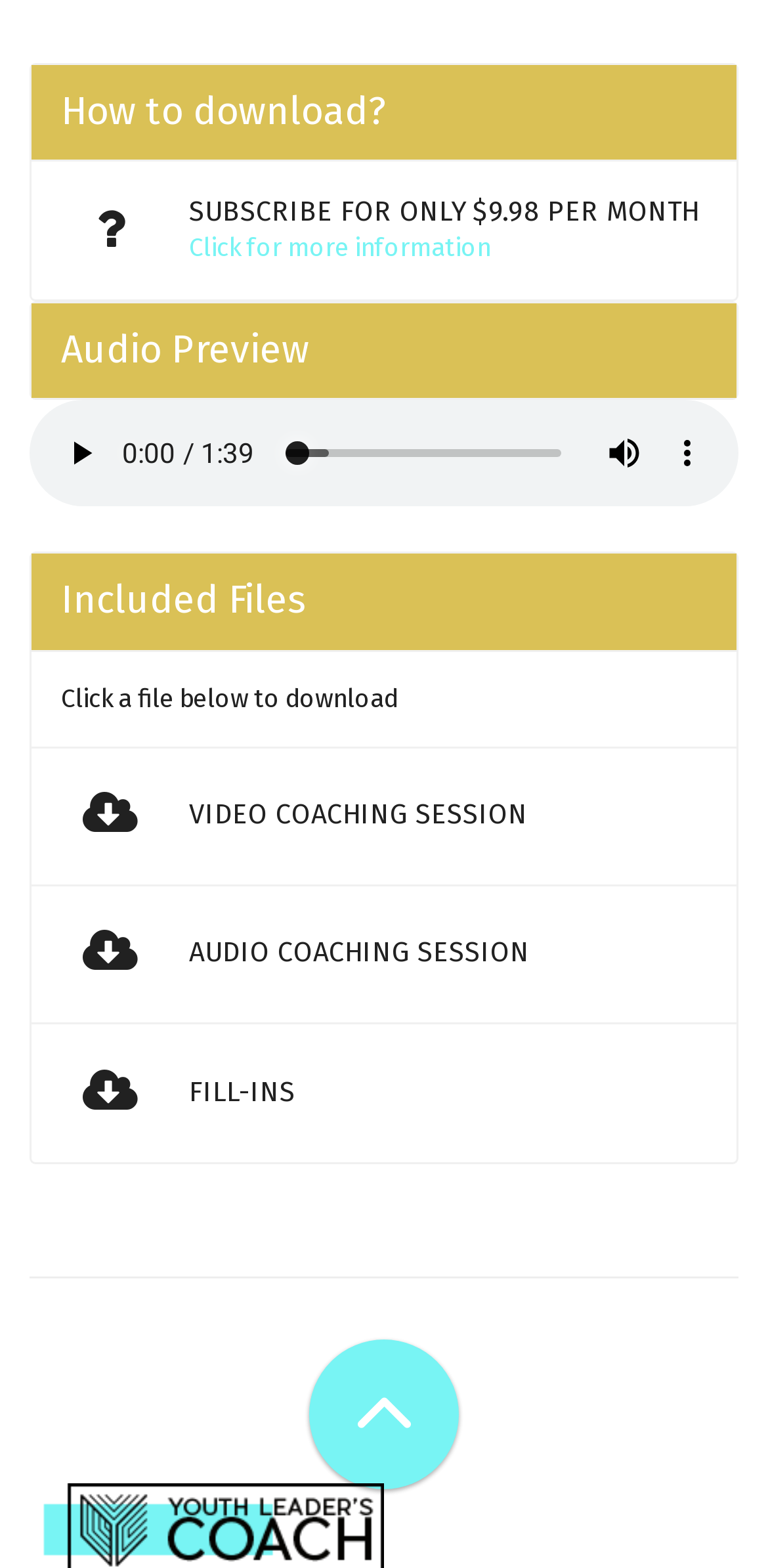What is the text above the audio preview?
Answer the question based on the image using a single word or a brief phrase.

How to download?